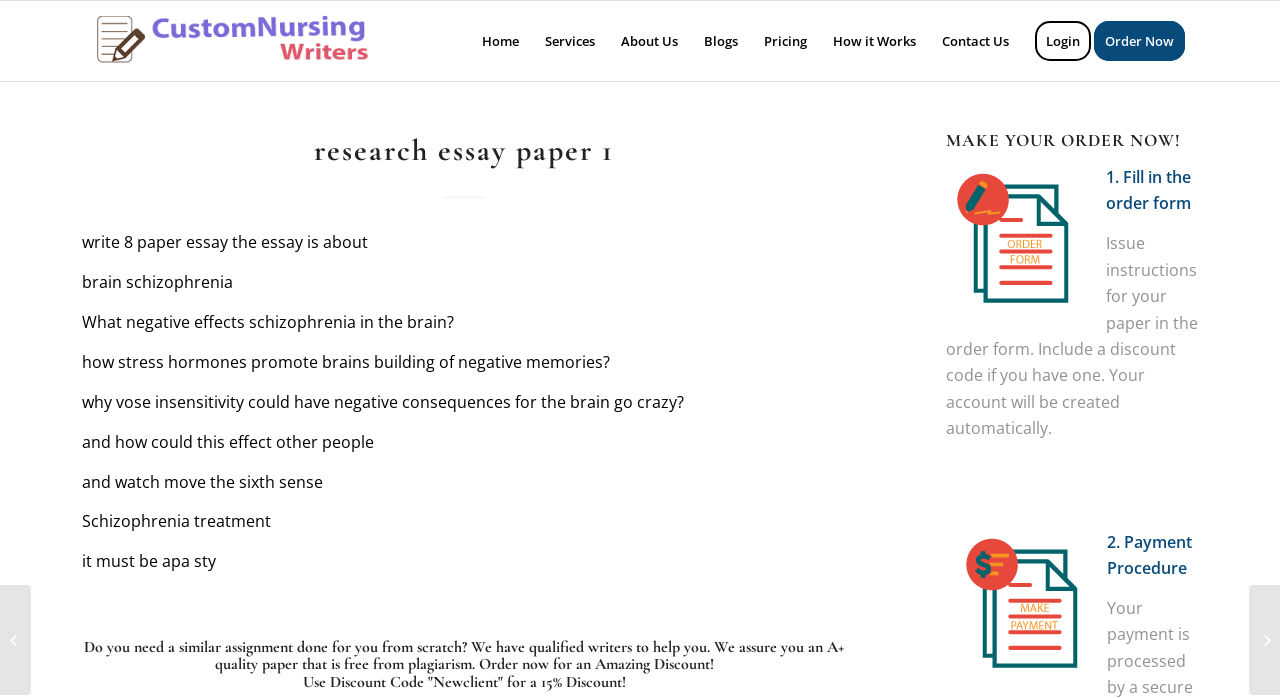Please specify the bounding box coordinates of the area that should be clicked to accomplish the following instruction: "view the 'research essay paper 1' details". The coordinates should consist of four float numbers between 0 and 1, i.e., [left, top, right, bottom].

[0.246, 0.189, 0.48, 0.242]